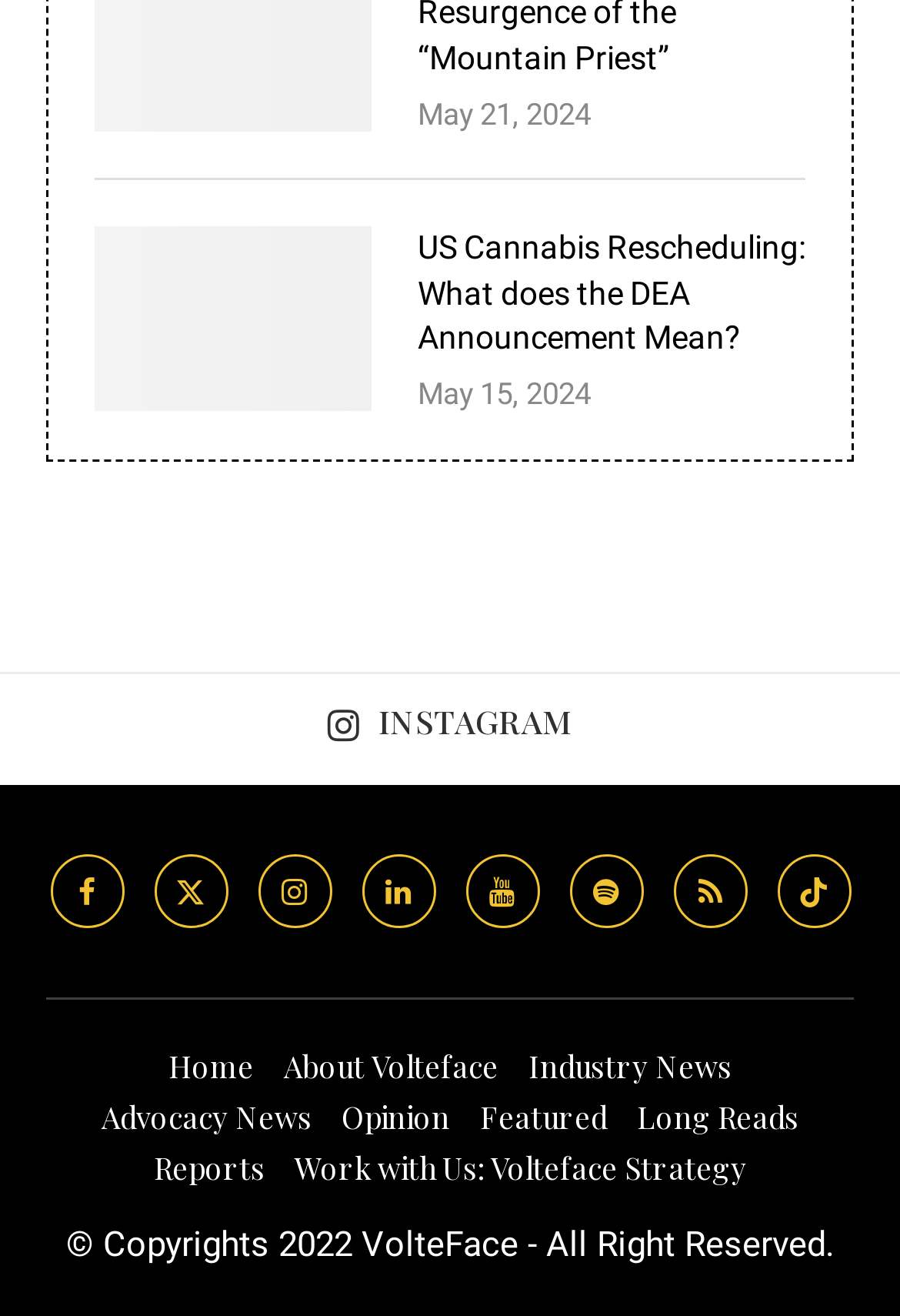Identify the bounding box coordinates of the element to click to follow this instruction: 'Visit Volteface on Facebook'. Ensure the coordinates are four float values between 0 and 1, provided as [left, top, right, bottom].

[0.055, 0.649, 0.137, 0.705]